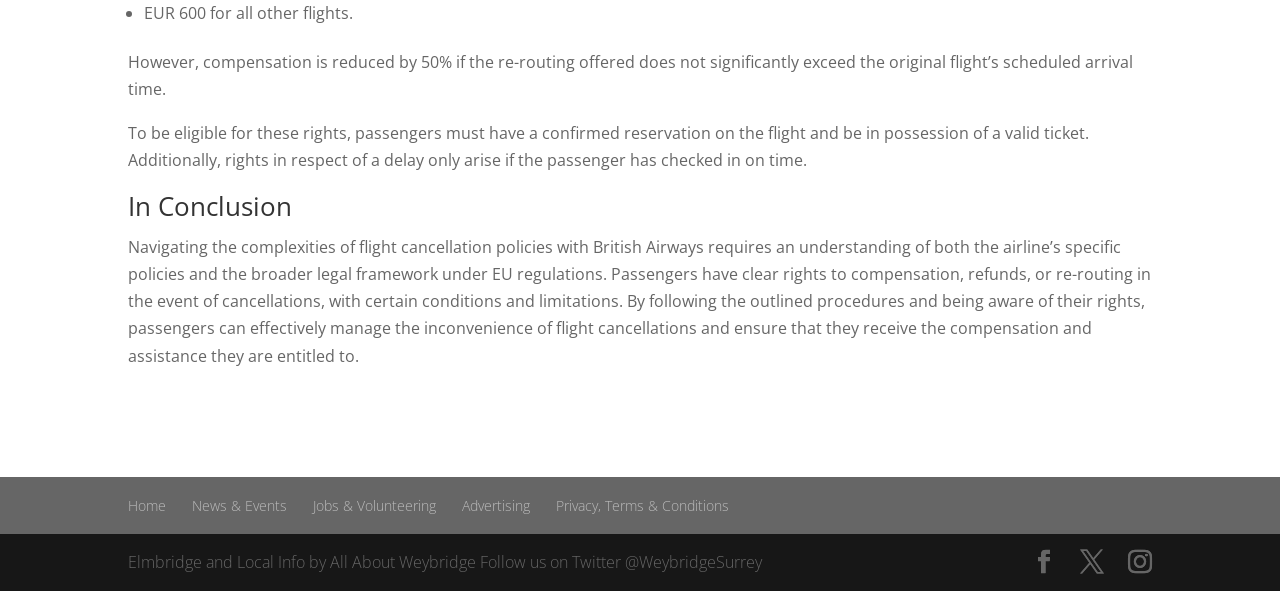What is the purpose of understanding British Airways' policies and EU regulations?
Provide a detailed answer to the question, using the image to inform your response.

The answer can be found in the StaticText element with the text 'Navigating the complexities of flight cancellation policies with British Airways requires an understanding of both the airline’s specific policies and the broader legal framework under EU regulations.' which explains that understanding these policies and regulations is necessary to manage flight cancellations.